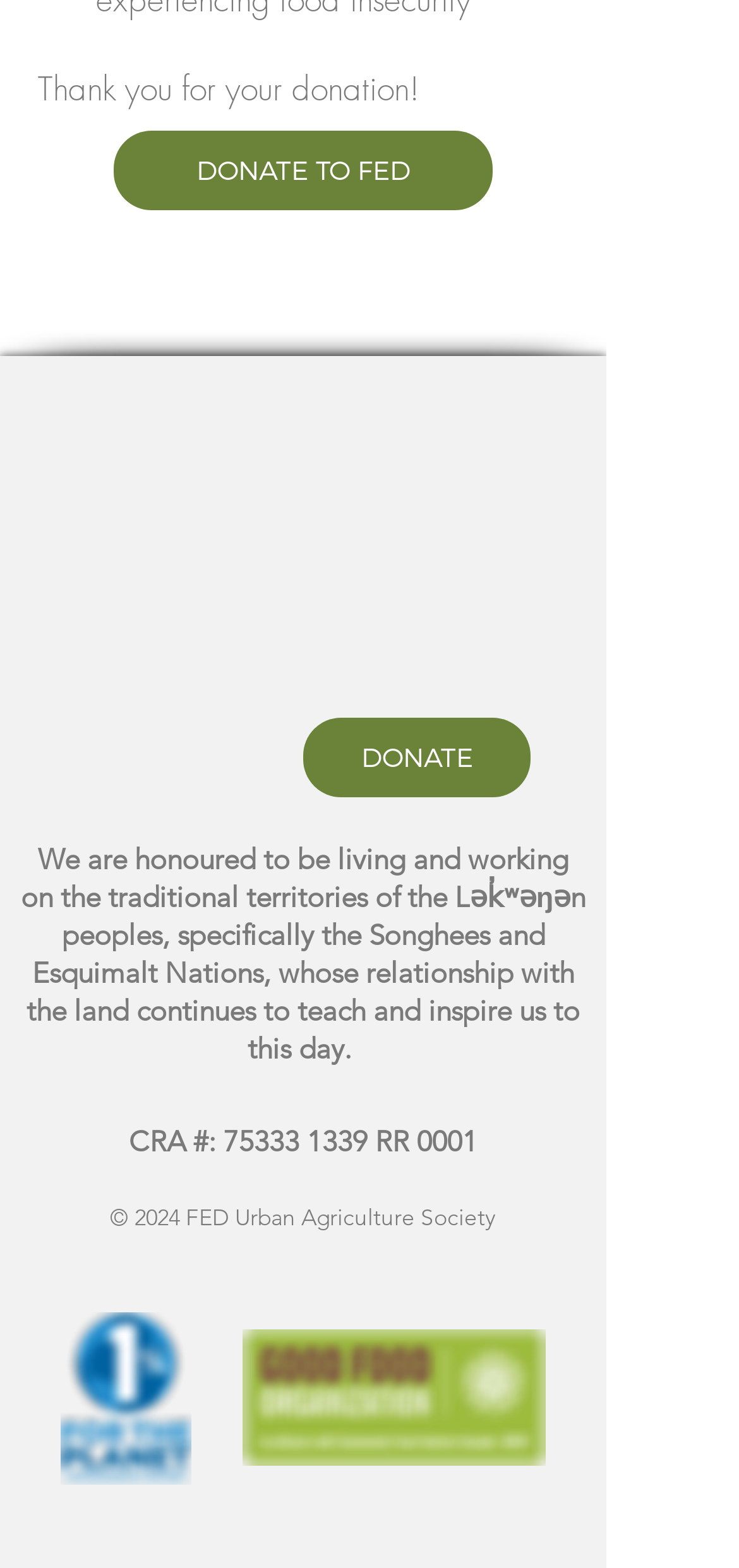Look at the image and answer the question in detail:
What is the purpose of the 'DONATE TO FED' link?

I inferred the purpose of the link by its text content 'DONATE TO FED' and its prominent position on the page, suggesting that it is a call-to-action for donations.